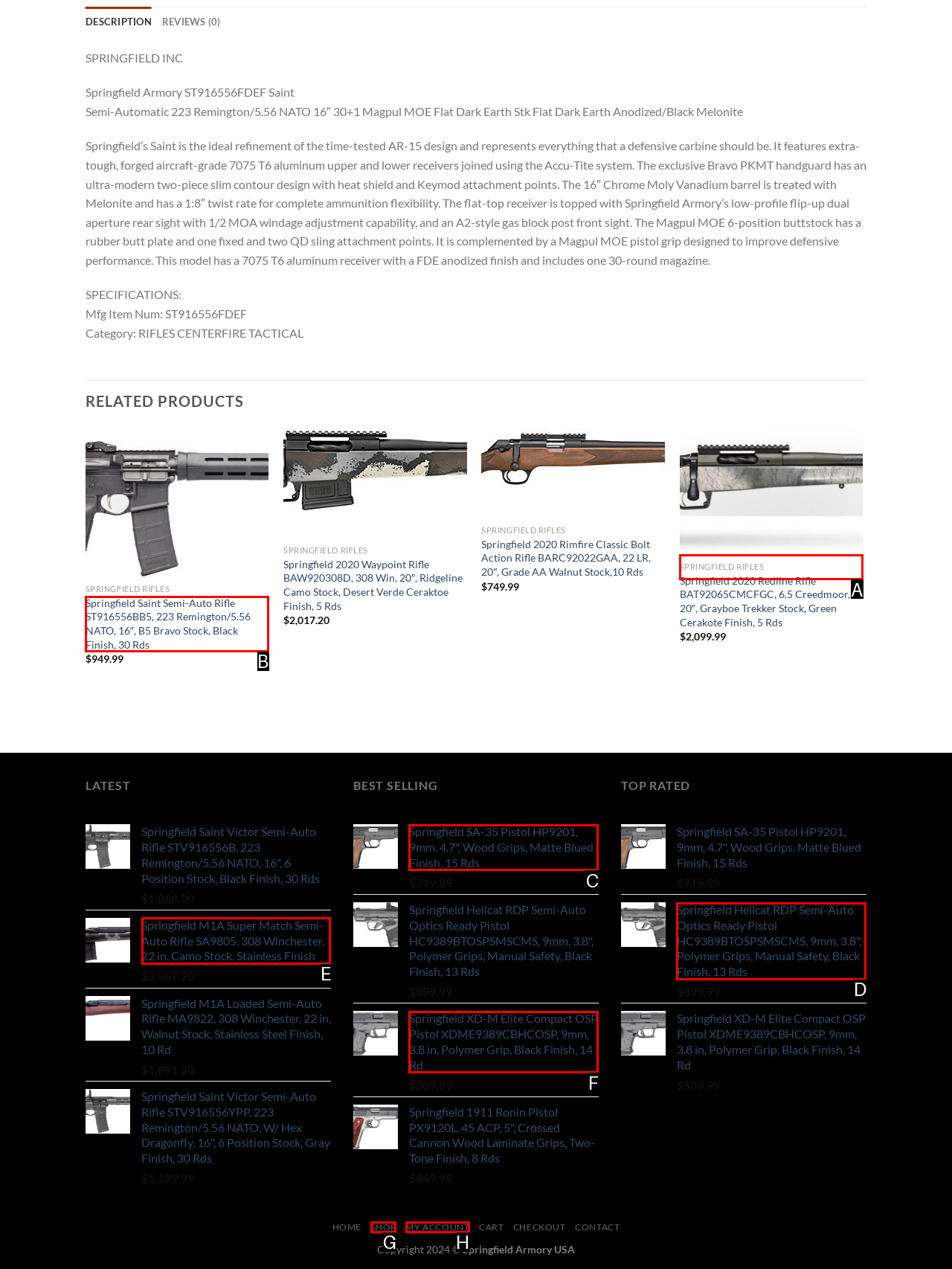From the given choices, determine which HTML element aligns with the description: My account Respond with the letter of the appropriate option.

H